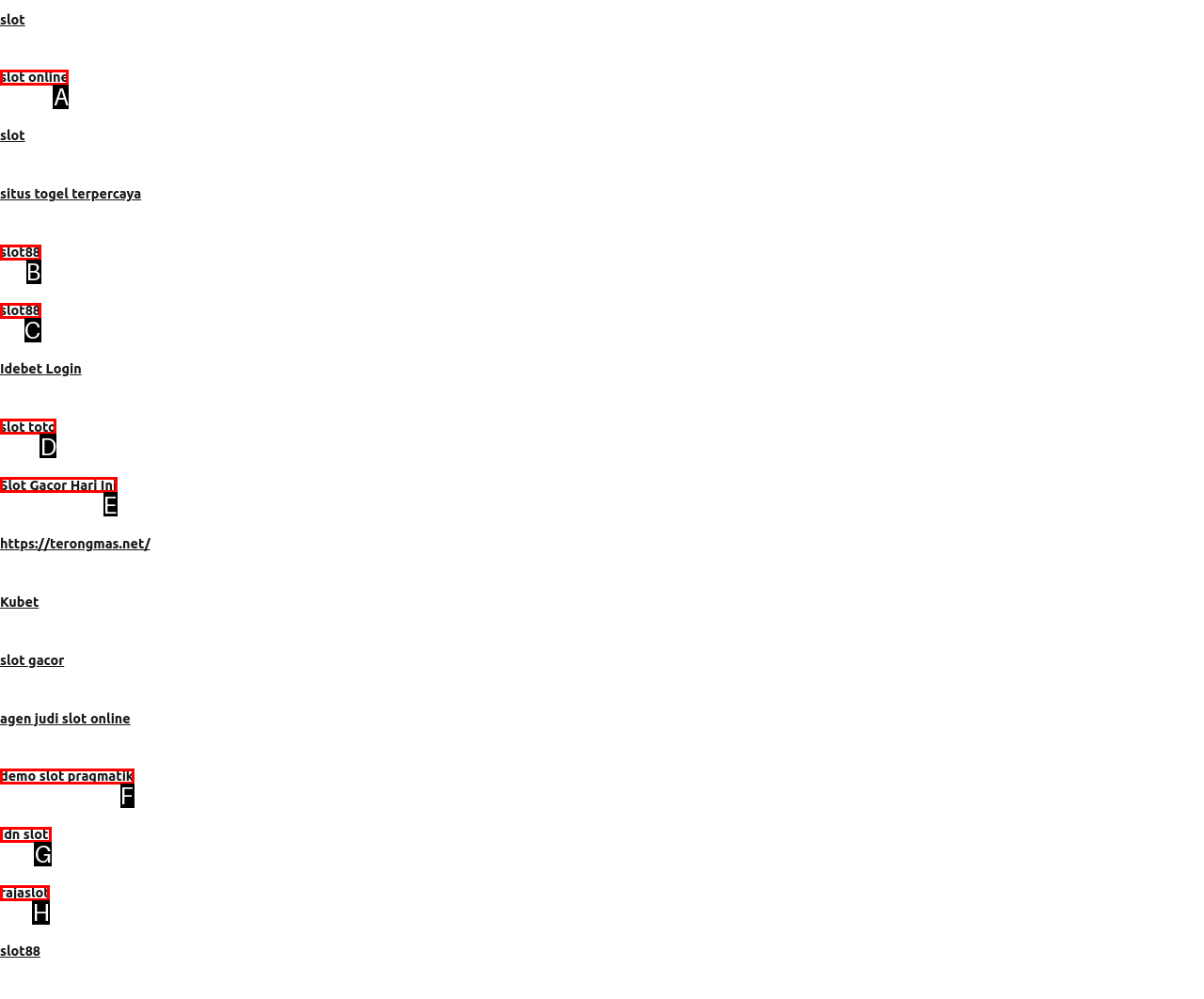Which lettered option should be clicked to achieve the task: check Slot Gacor Hari Ini? Choose from the given choices.

E